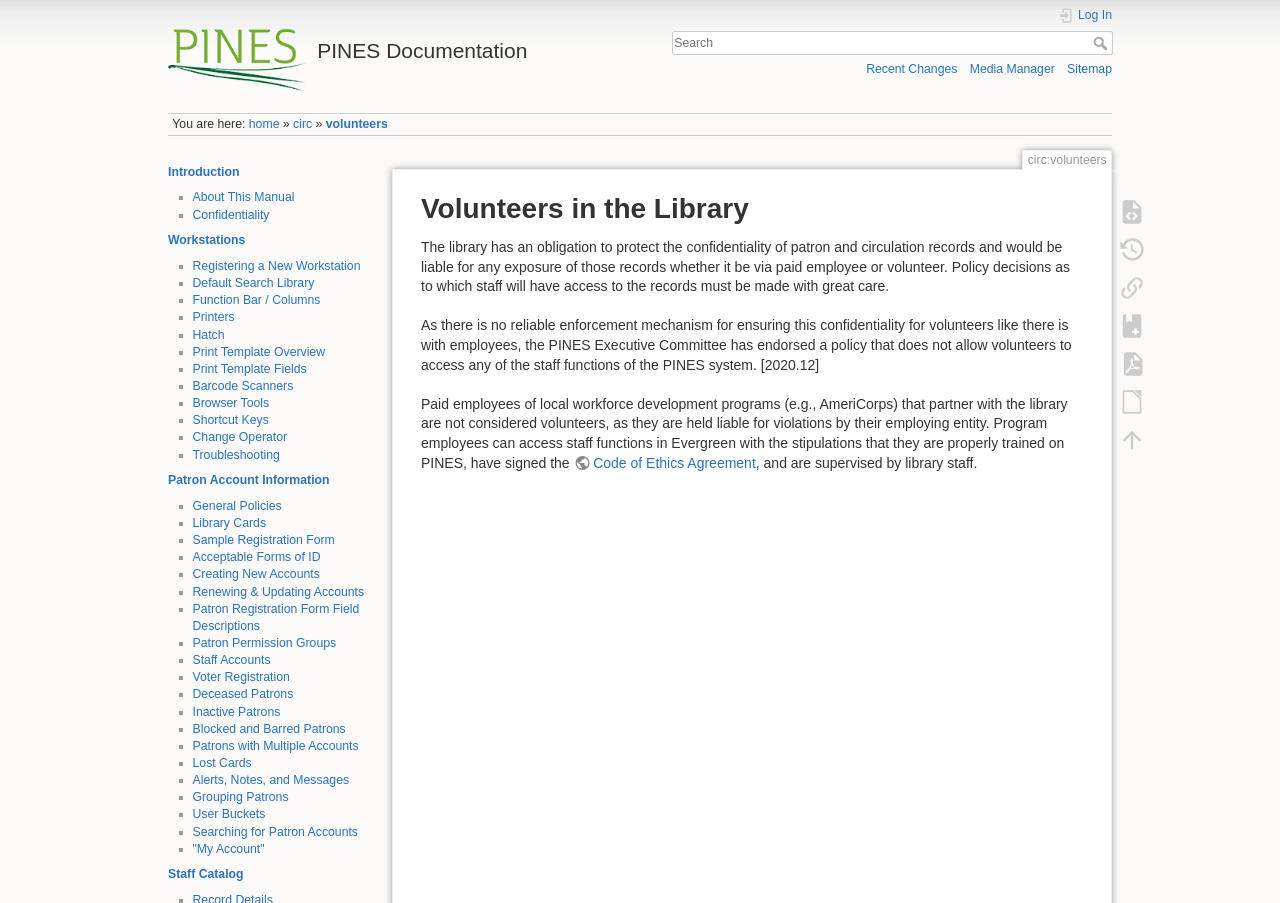Describe in detail what you see on the webpage.

The webpage is a documentation page for PINES volunteers, with a heading "PINES Documentation" at the top left corner. Below the heading, there is a link to "Log In" at the top right corner, accompanied by a small image. 

A search bar is located in the middle of the top section, with a textbox and a "Search" button. To the right of the search bar, there are three links: "Recent Changes", "Media Manager", and "Sitemap".

Below the top section, there is a breadcrumb navigation bar with links to "home", "circ", and "volunteers". The main content of the page is a list of links, each with a bullet point marker, organized into a hierarchical structure. The list includes topics such as "Introduction", "Workstations", "Printers", "Barcode Scanners", and "Troubleshooting", among others. Each topic has several sub-links, providing detailed information on the subject.

At the bottom of the page, there are more links related to patron account information, including "Patron Account Information", "General Policies", "Library Cards", and "Staff Accounts", among others.